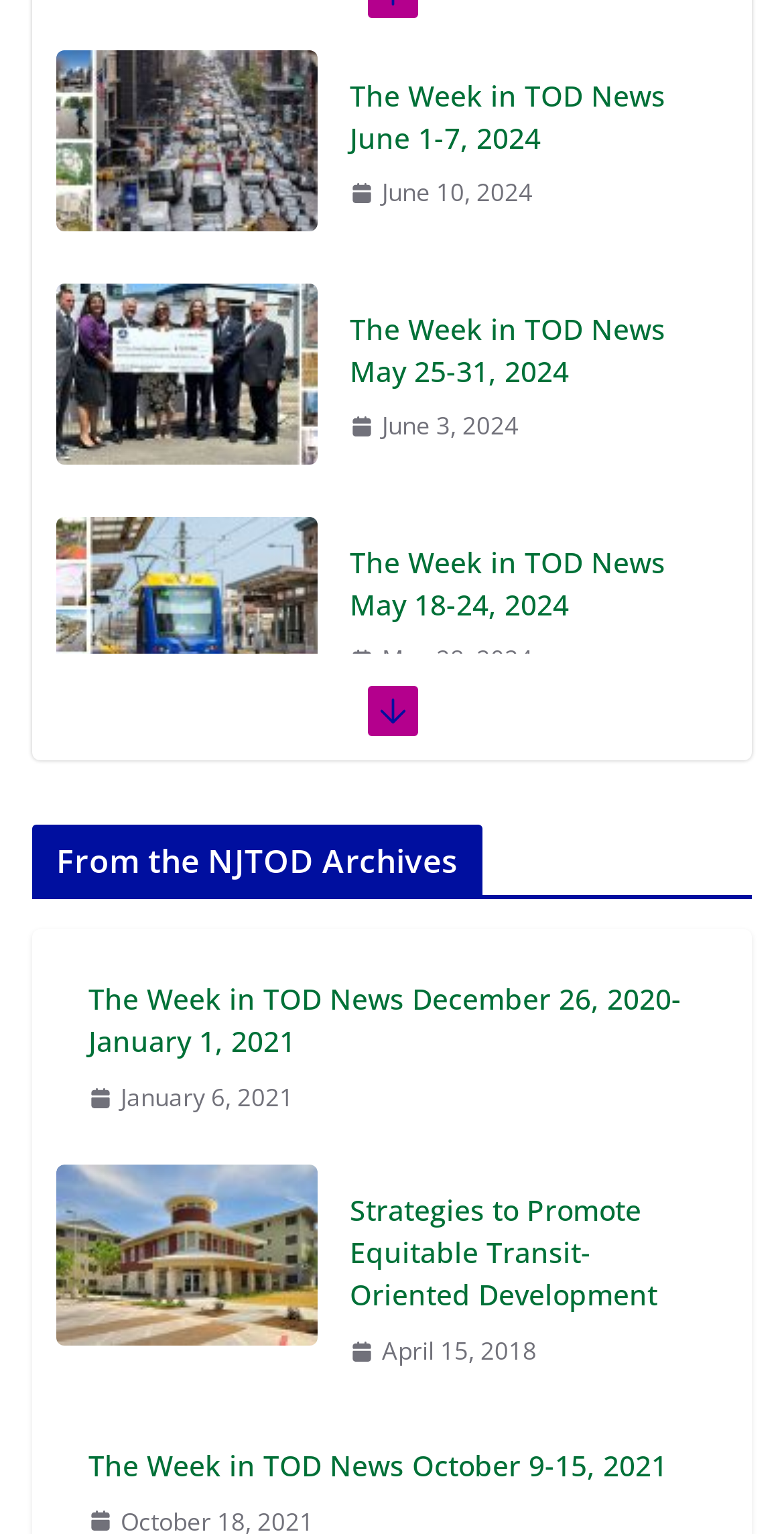Find the bounding box of the UI element described as follows: "June 3, 2024June 4, 2024".

[0.446, 0.434, 0.662, 0.458]